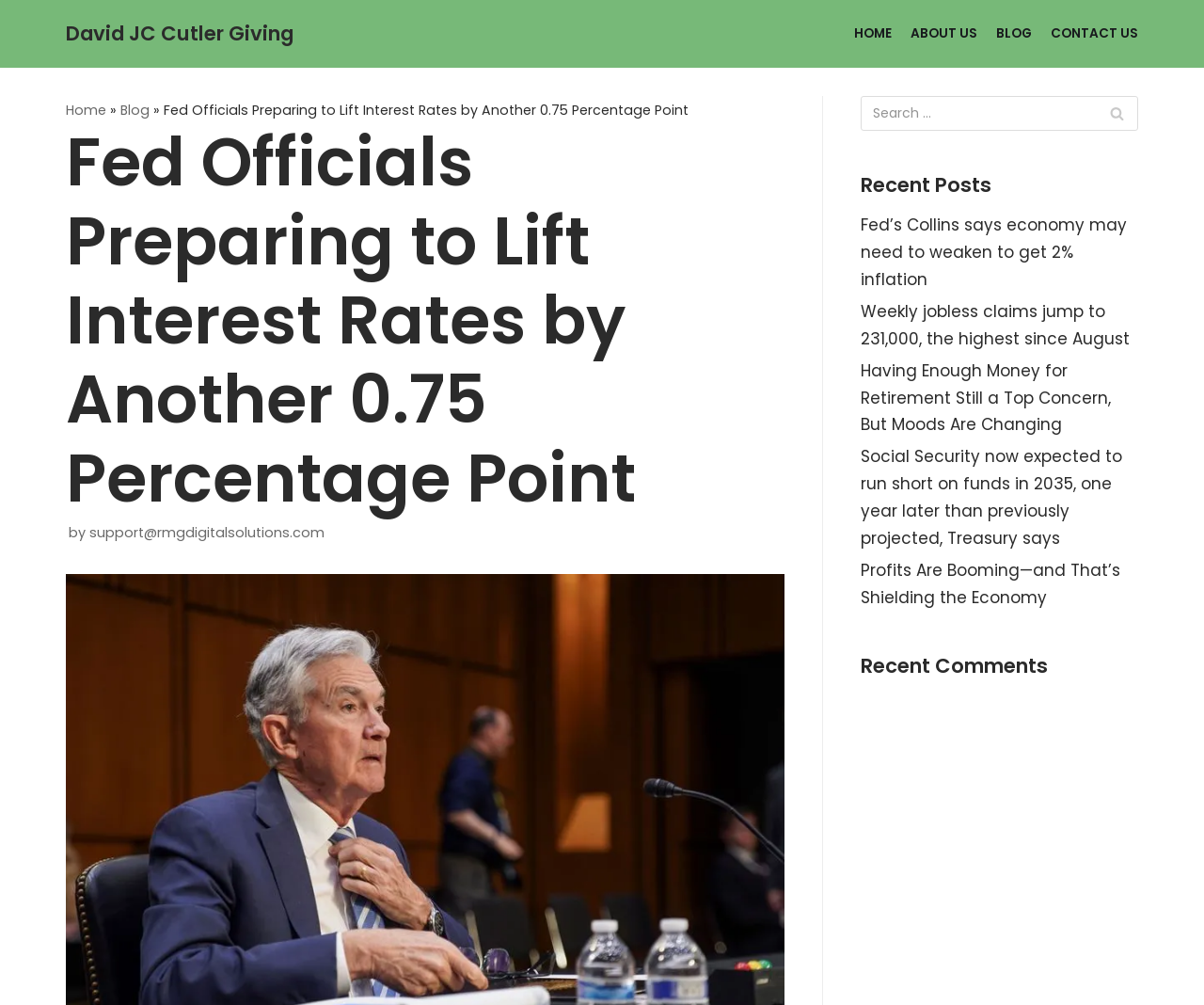Please identify the bounding box coordinates of the element that needs to be clicked to execute the following command: "Search for something". Provide the bounding box using four float numbers between 0 and 1, formatted as [left, top, right, bottom].

[0.715, 0.096, 0.945, 0.13]